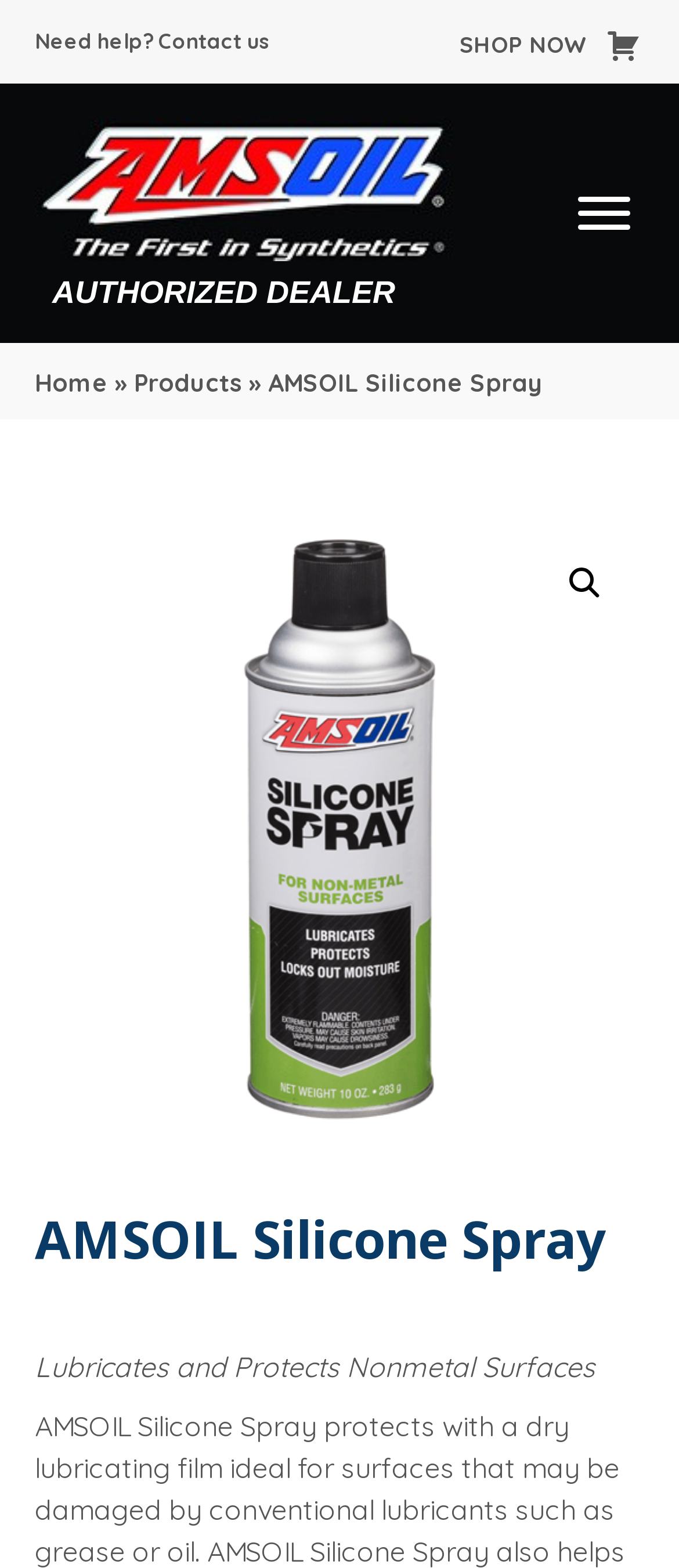Please indicate the bounding box coordinates for the clickable area to complete the following task: "Navigate to home page". The coordinates should be specified as four float numbers between 0 and 1, i.e., [left, top, right, bottom].

[0.051, 0.233, 0.159, 0.256]